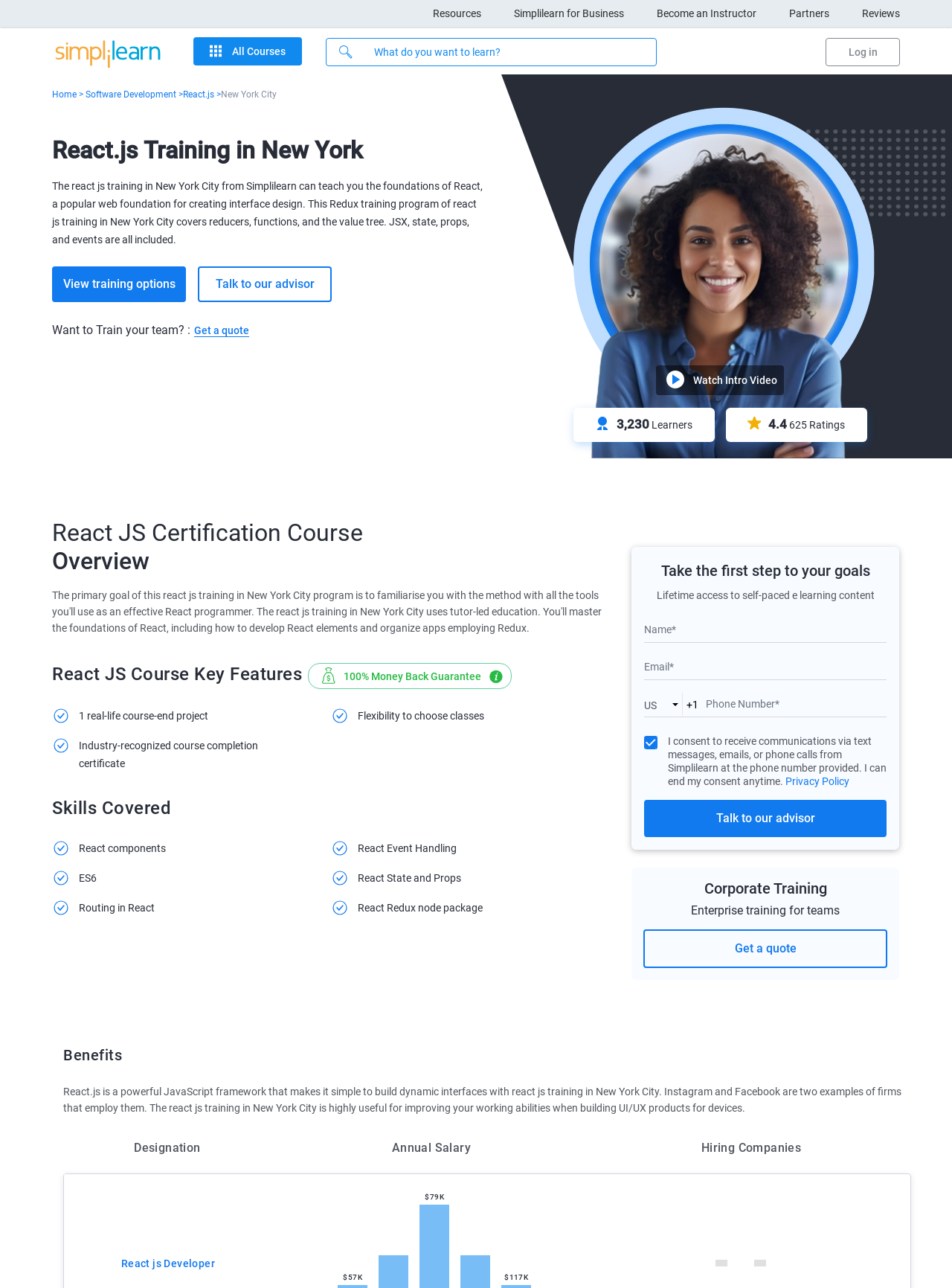Please identify the bounding box coordinates of the area I need to click to accomplish the following instruction: "View training options".

[0.055, 0.207, 0.195, 0.235]